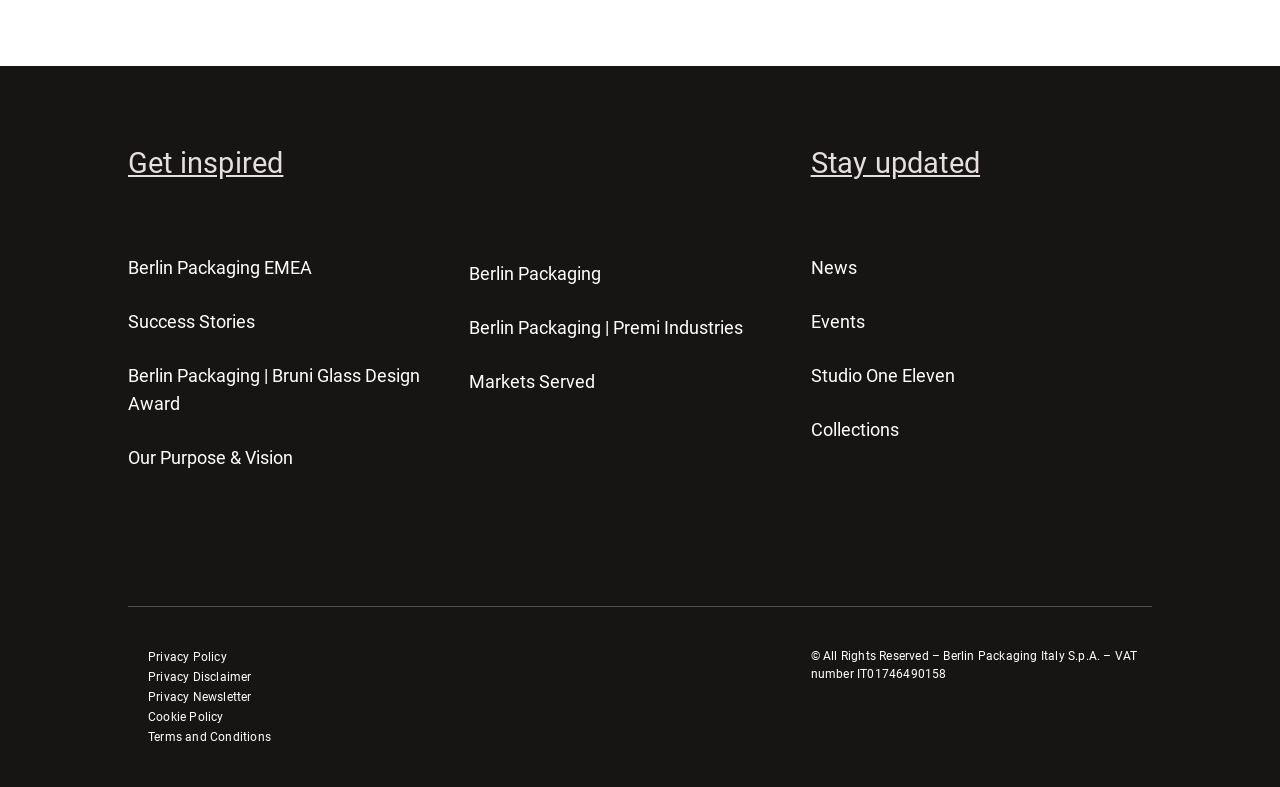Determine the bounding box coordinates for the UI element with the following description: "Berlin Packaging EMEA". The coordinates should be four float numbers between 0 and 1, represented as [left, top, right, bottom].

[0.1, 0.306, 0.359, 0.375]